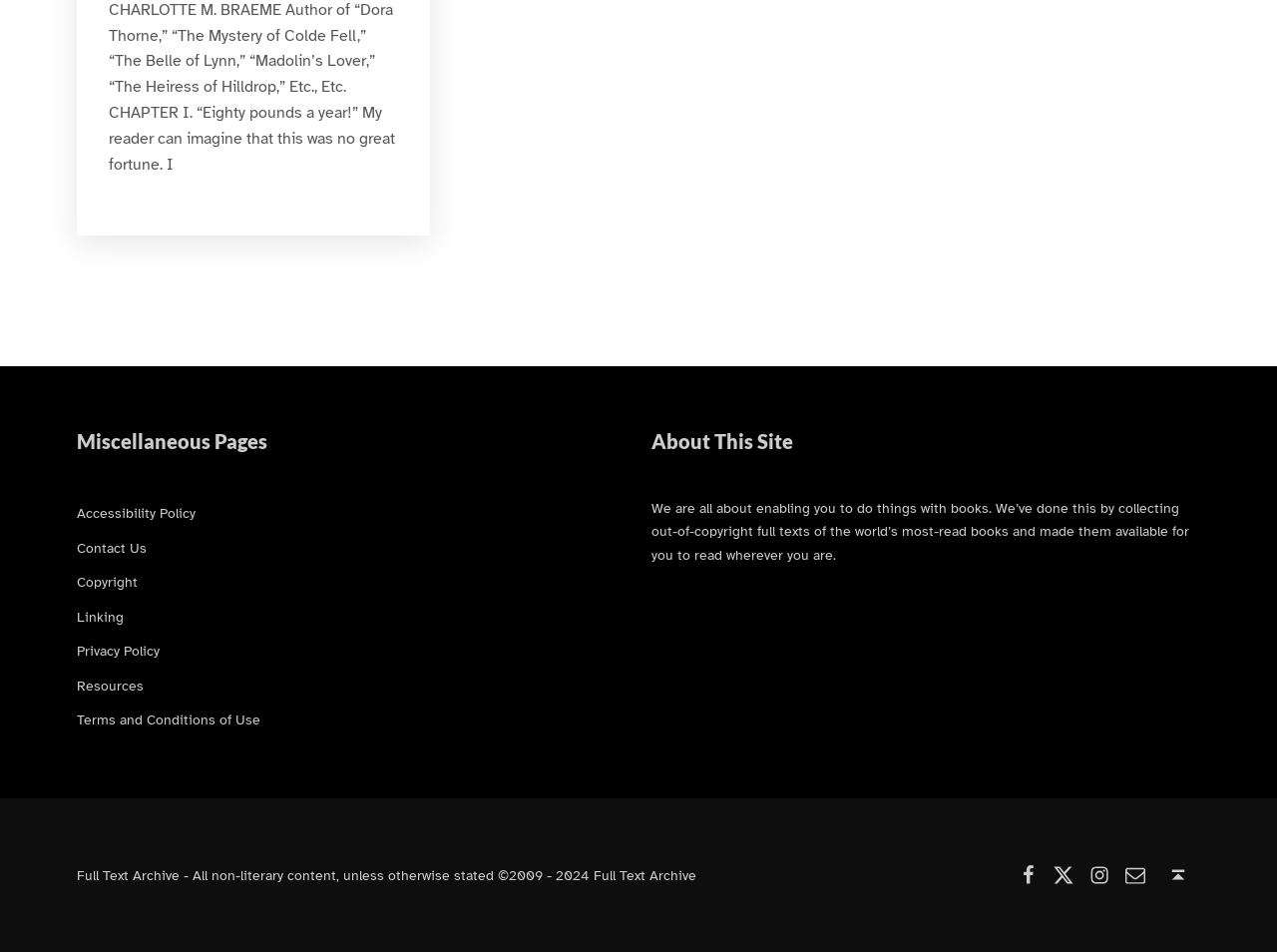Please identify the bounding box coordinates of the region to click in order to complete the task: "Go to Facebook". The coordinates must be four float numbers between 0 and 1, specified as [left, top, right, bottom].

[0.794, 0.903, 0.816, 0.936]